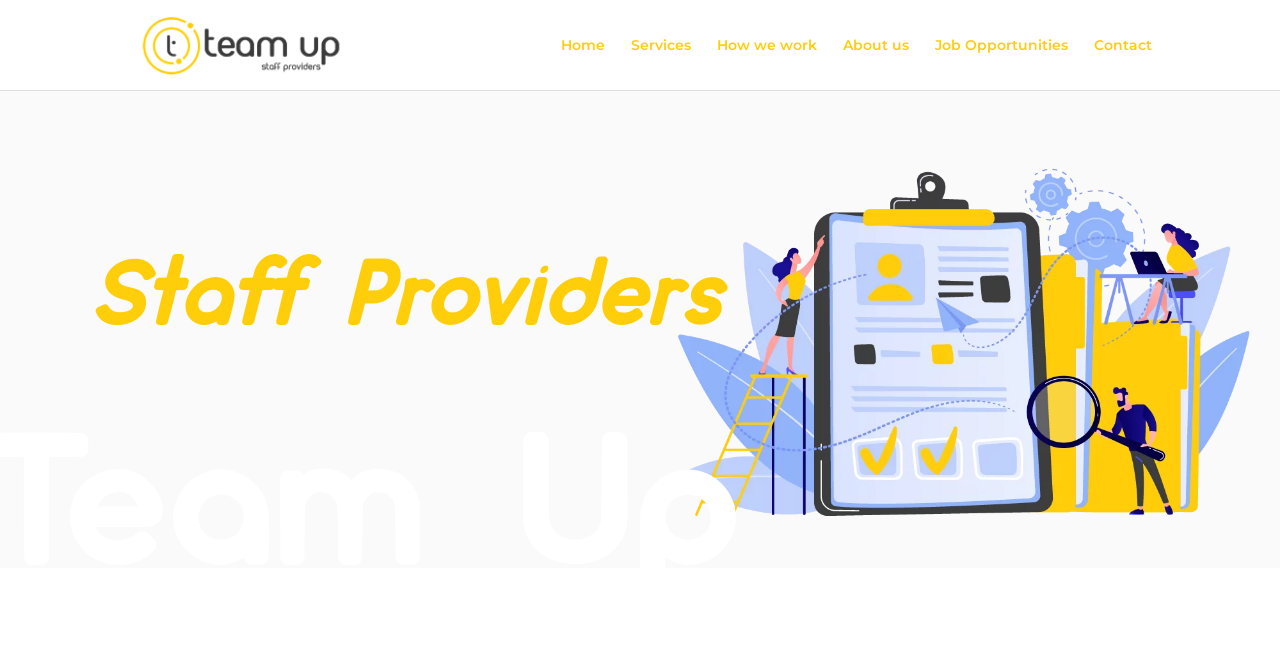How many navigation links are there?
Refer to the image and give a detailed answer to the query.

I counted the number of links in the navigation menu, which are 'Home', 'Services', 'How we work', 'About us', 'Job Opportunities', and 'Contact'.